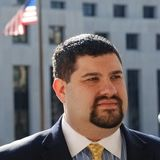Offer an in-depth description of the image.

The image features a man outdoors, standing against a backdrop of a modern building, with an American flag visible in the background. He is dressed in a formal suit, exhibiting a confident demeanor. The well-groomed individual appears to be engaged in thought or is possibly addressing someone. His expression reflects professionalism, suggesting he may be involved in a legal or business context. This image is associated with the user profile of Daniel Gross, who has actively contributed to discussions on legal topics, as indicated in the accompanying text from the webpage.